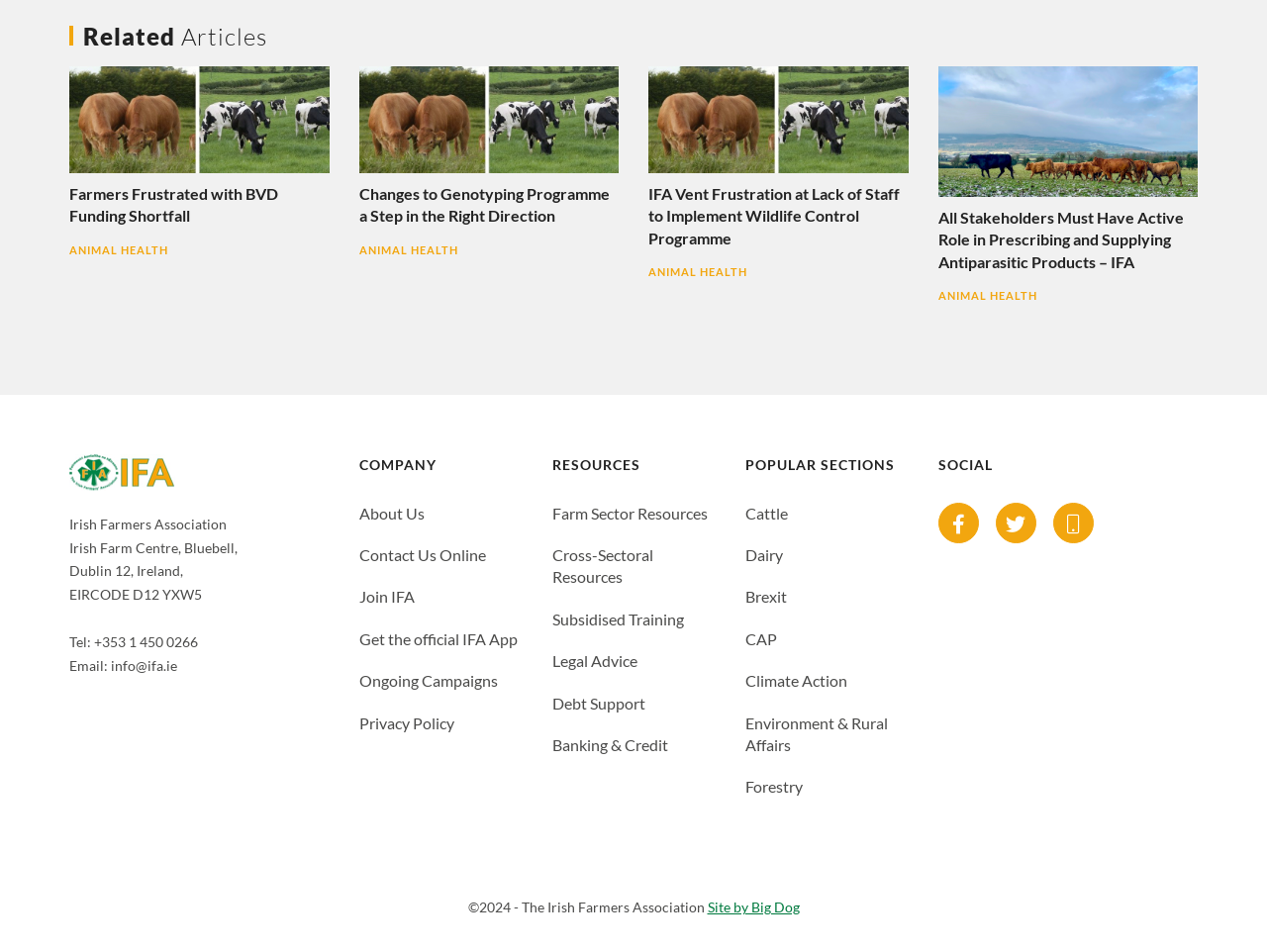Determine the bounding box coordinates of the element's region needed to click to follow the instruction: "Visit the 'About Us' page". Provide these coordinates as four float numbers between 0 and 1, formatted as [left, top, right, bottom].

[0.283, 0.529, 0.335, 0.548]